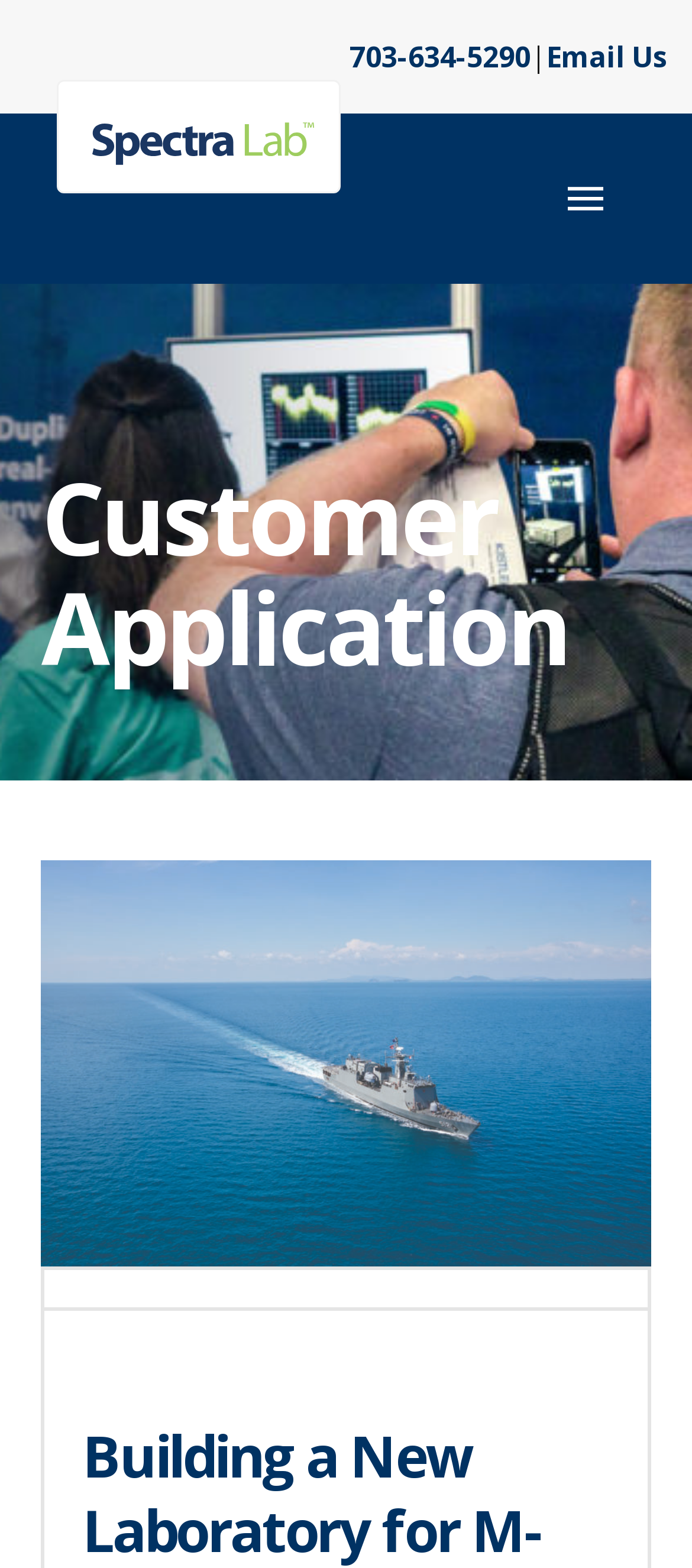Provide a short answer to the following question with just one word or phrase: What is the link at the bottom for?

Back to Top